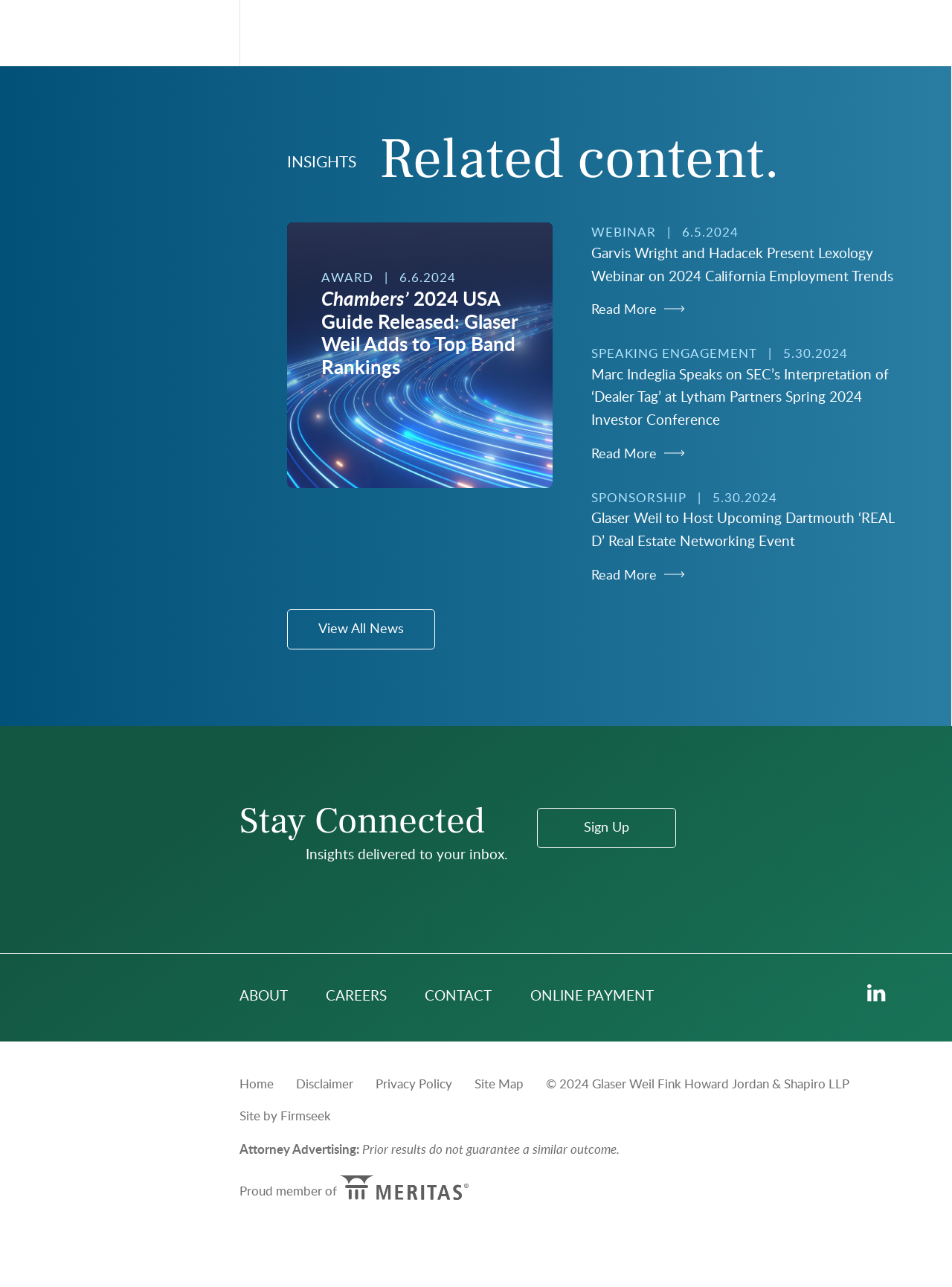Locate the bounding box coordinates of the element I should click to achieve the following instruction: "View all news".

[0.302, 0.473, 0.457, 0.505]